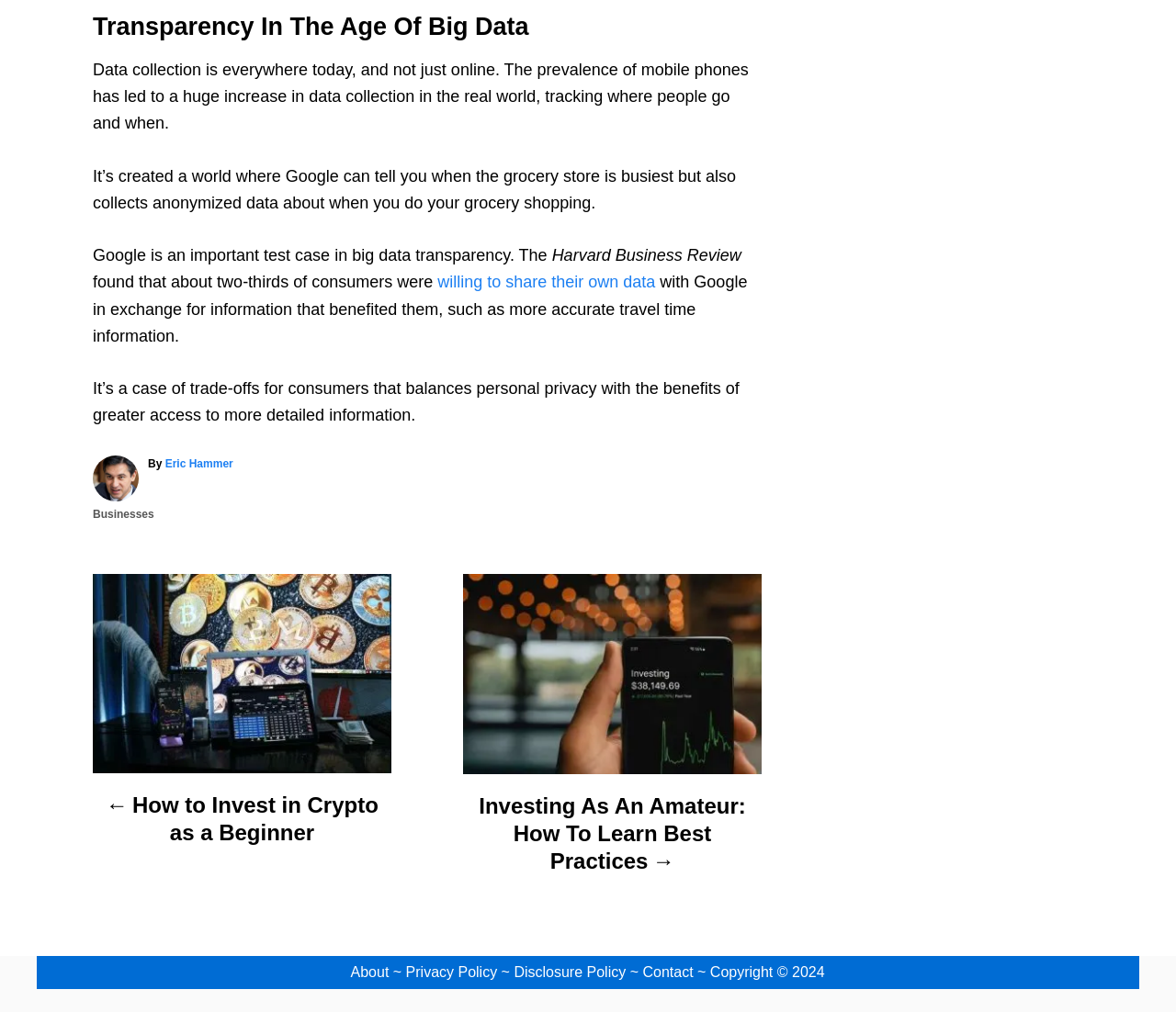Select the bounding box coordinates of the element I need to click to carry out the following instruction: "read the article about transparency in the age of big data".

[0.079, 0.007, 0.648, 0.047]